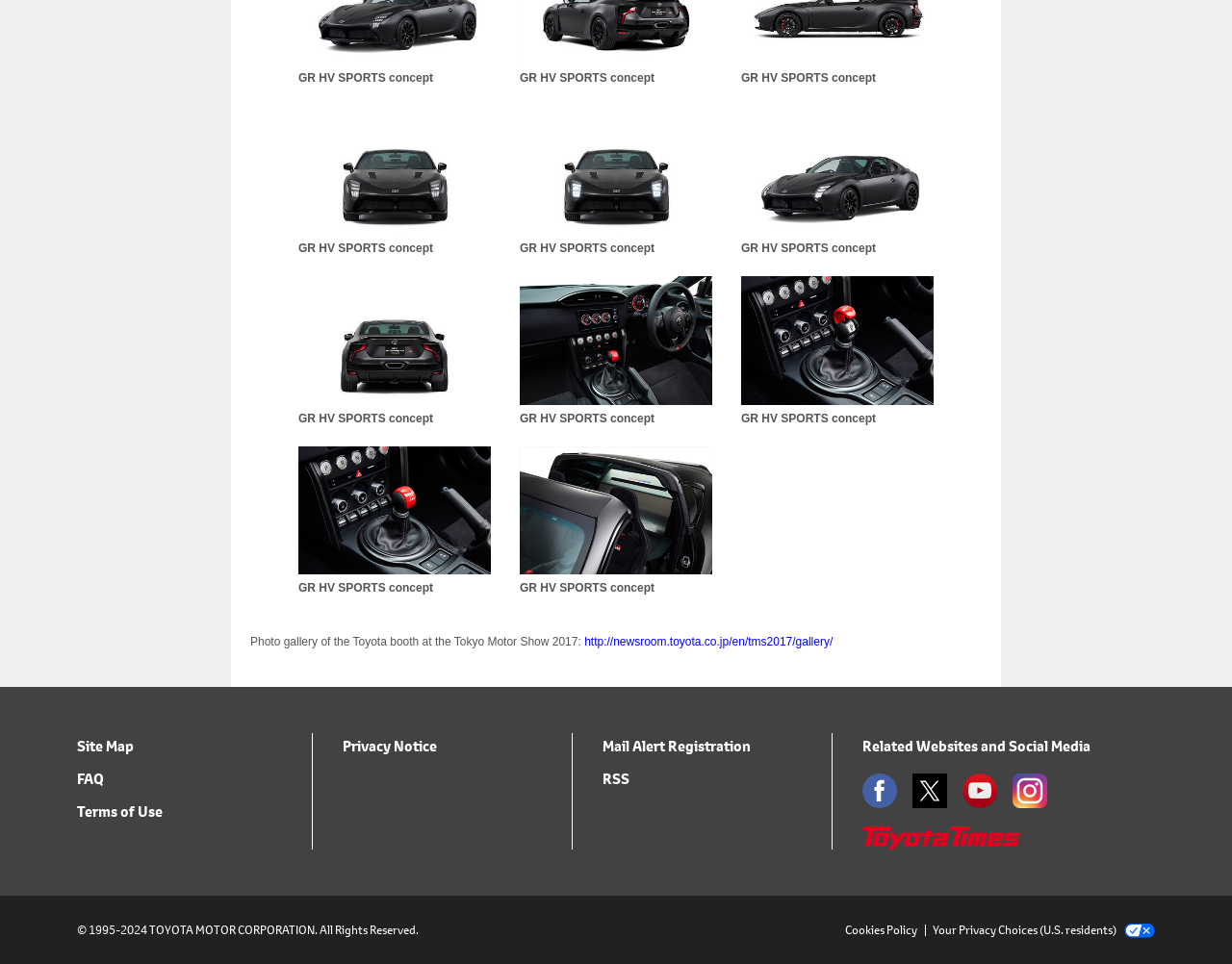Please provide a one-word or phrase answer to the question: 
How many social media links are available?

4